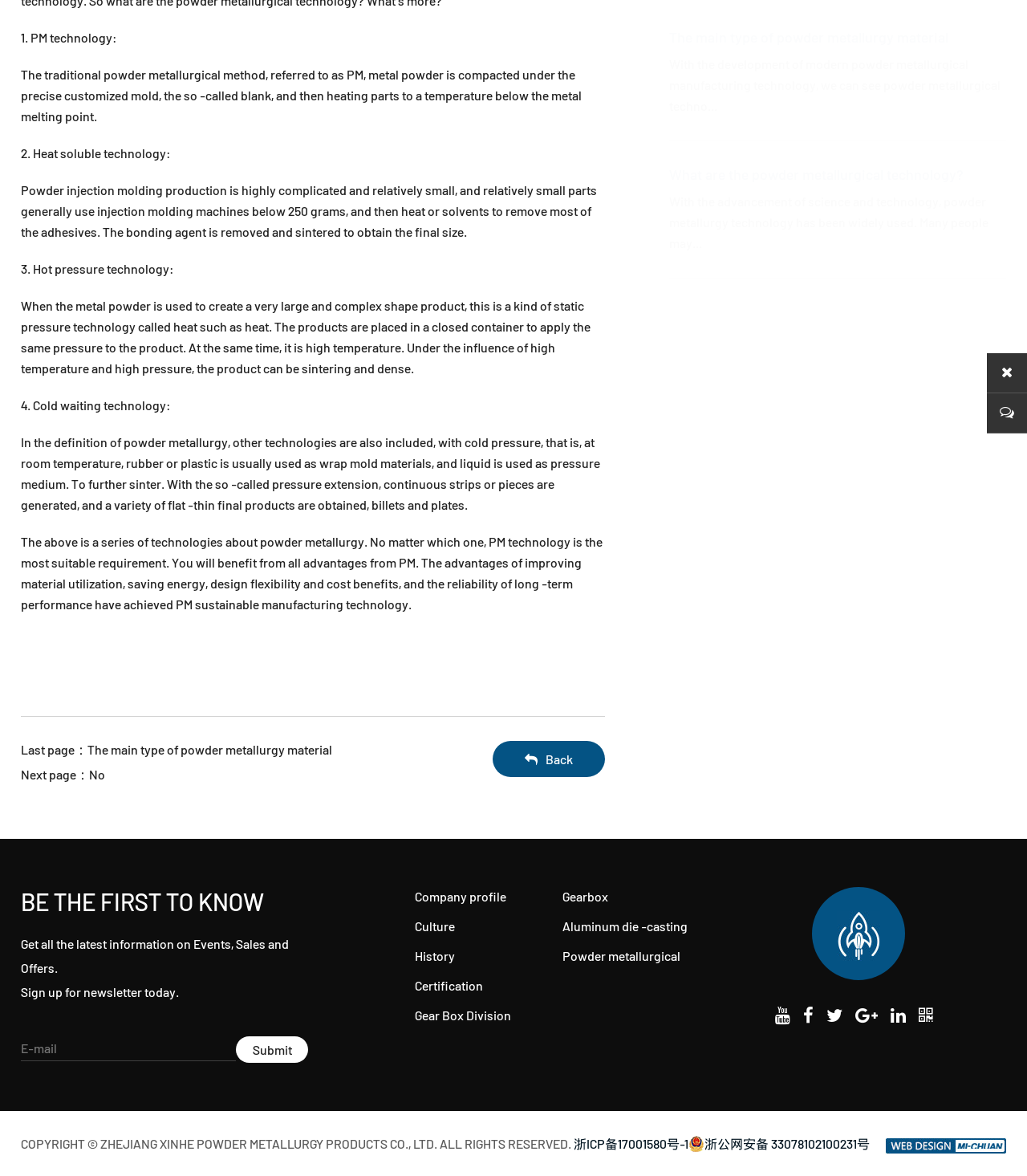Please determine the bounding box coordinates, formatted as (top-left x, top-left y, bottom-right x, bottom-right y), with all values as floating point numbers between 0 and 1. Identify the bounding box of the region described as: Culture

[0.404, 0.781, 0.443, 0.794]